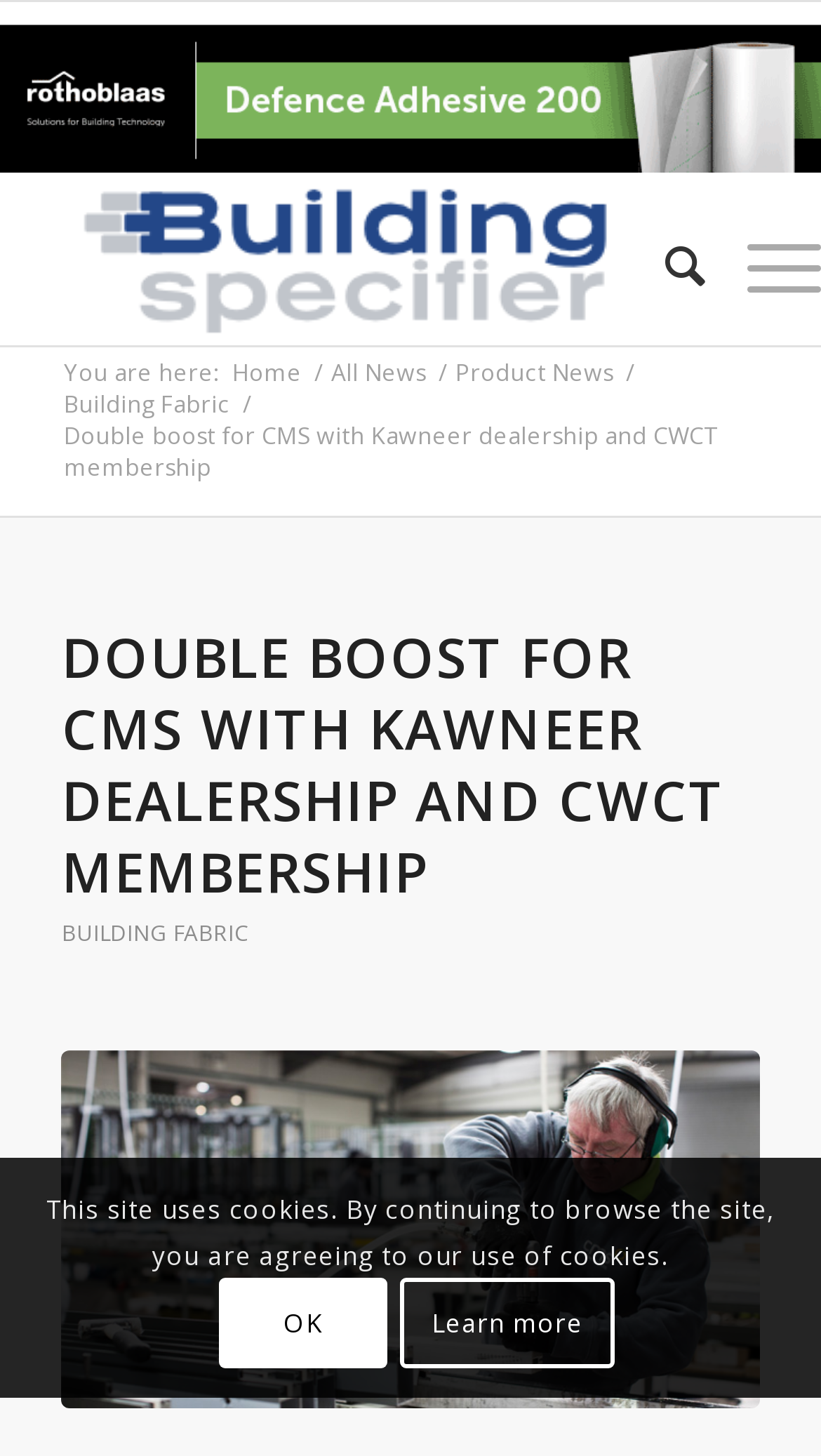Please identify the bounding box coordinates of the element I should click to complete this instruction: 'Read the article about Double boost for CMS with Kawneer dealership and CWCT membership'. The coordinates should be given as four float numbers between 0 and 1, like this: [left, top, right, bottom].

[0.075, 0.426, 0.883, 0.624]